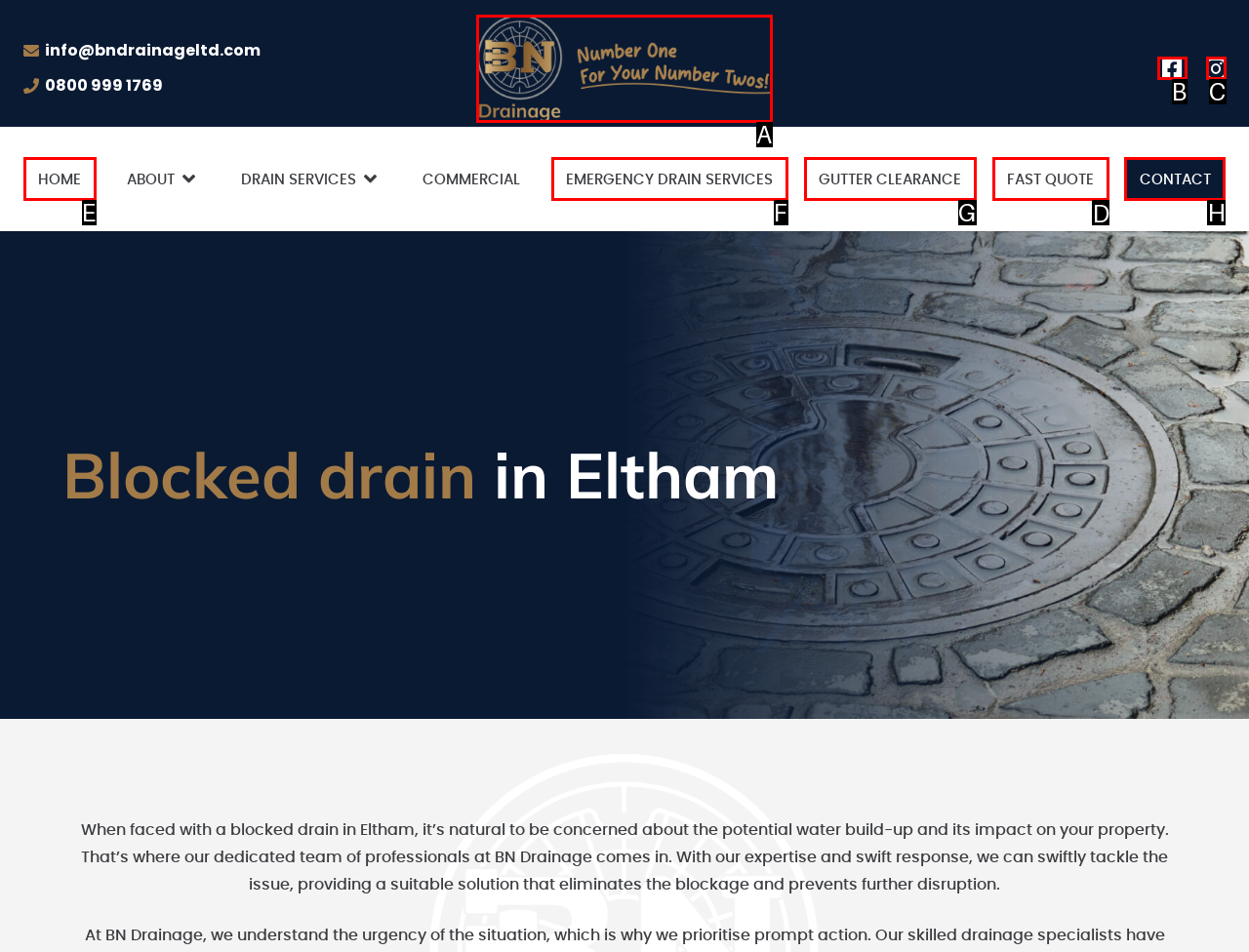Identify the HTML element you need to click to achieve the task: Get a fast quote for drain services. Respond with the corresponding letter of the option.

D